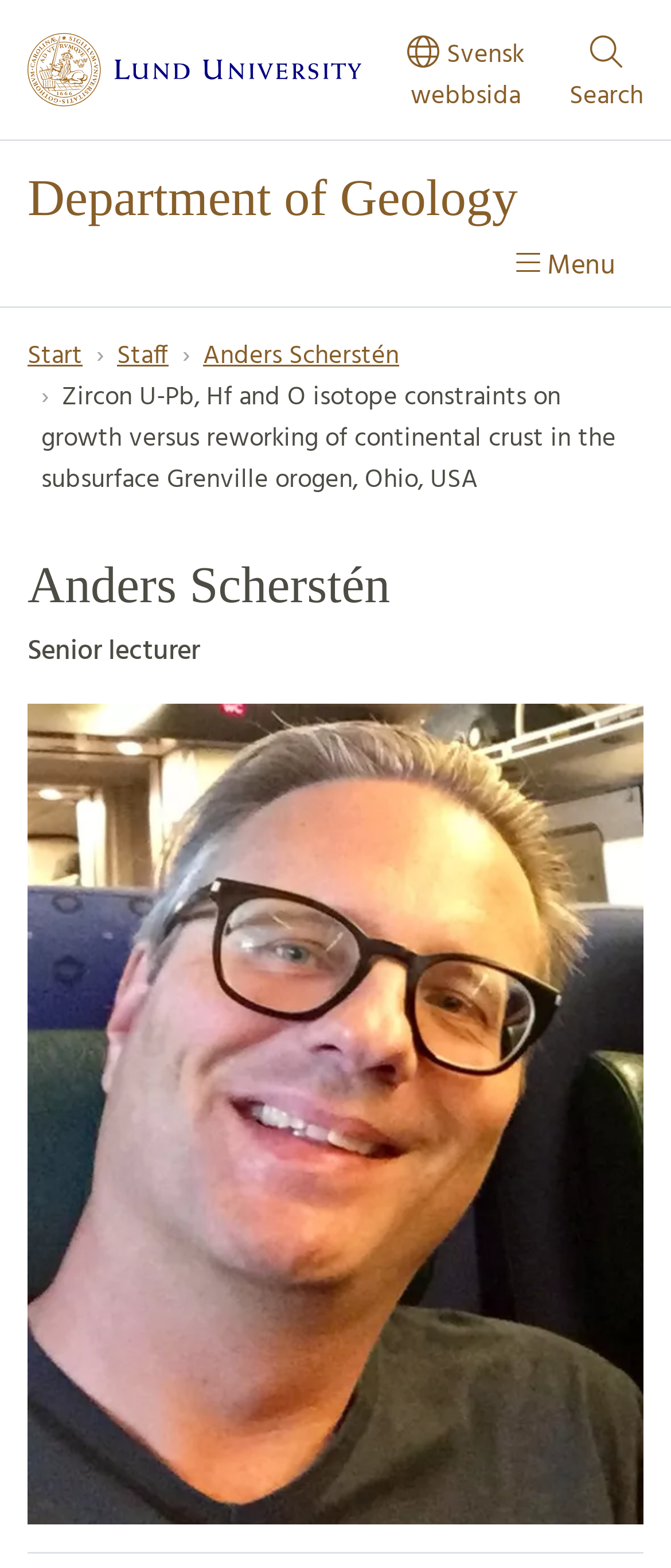Predict the bounding box coordinates of the UI element that matches this description: "Svensk webbsida". The coordinates should be in the format [left, top, right, bottom] with each value between 0 and 1.

[0.601, 0.013, 0.787, 0.085]